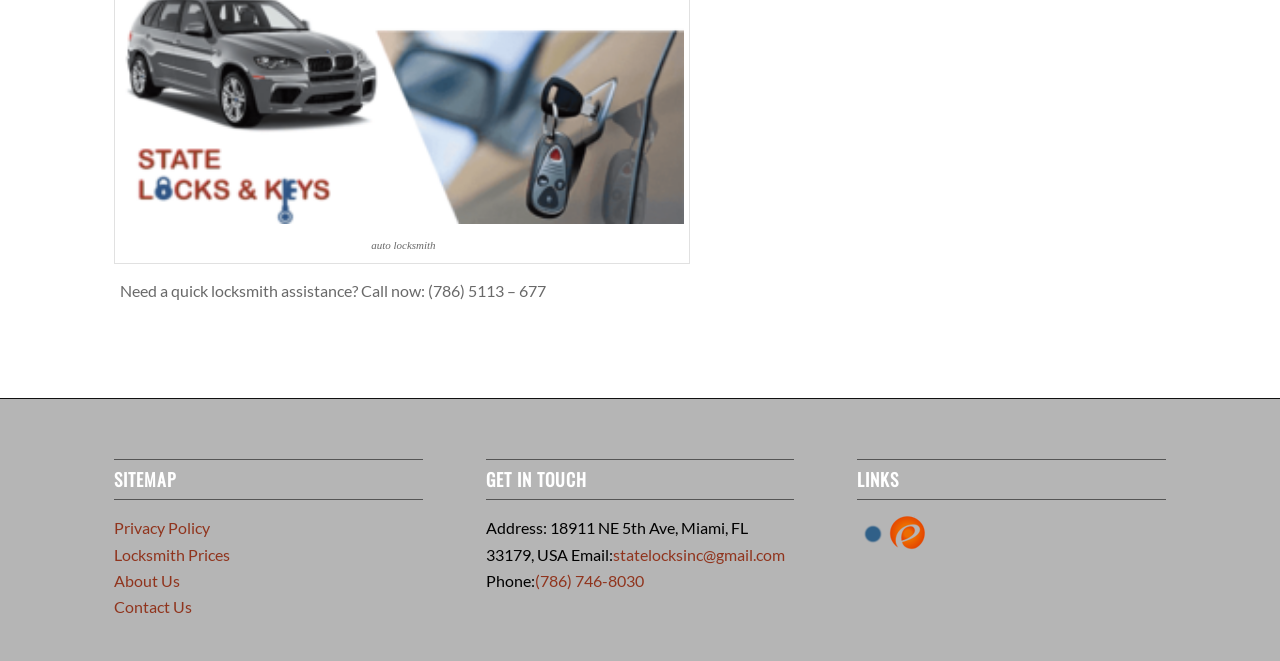Calculate the bounding box coordinates for the UI element based on the following description: "alt="state locks and keys"". Ensure the coordinates are four float numbers between 0 and 1, i.e., [left, top, right, bottom].

[0.67, 0.808, 0.695, 0.837]